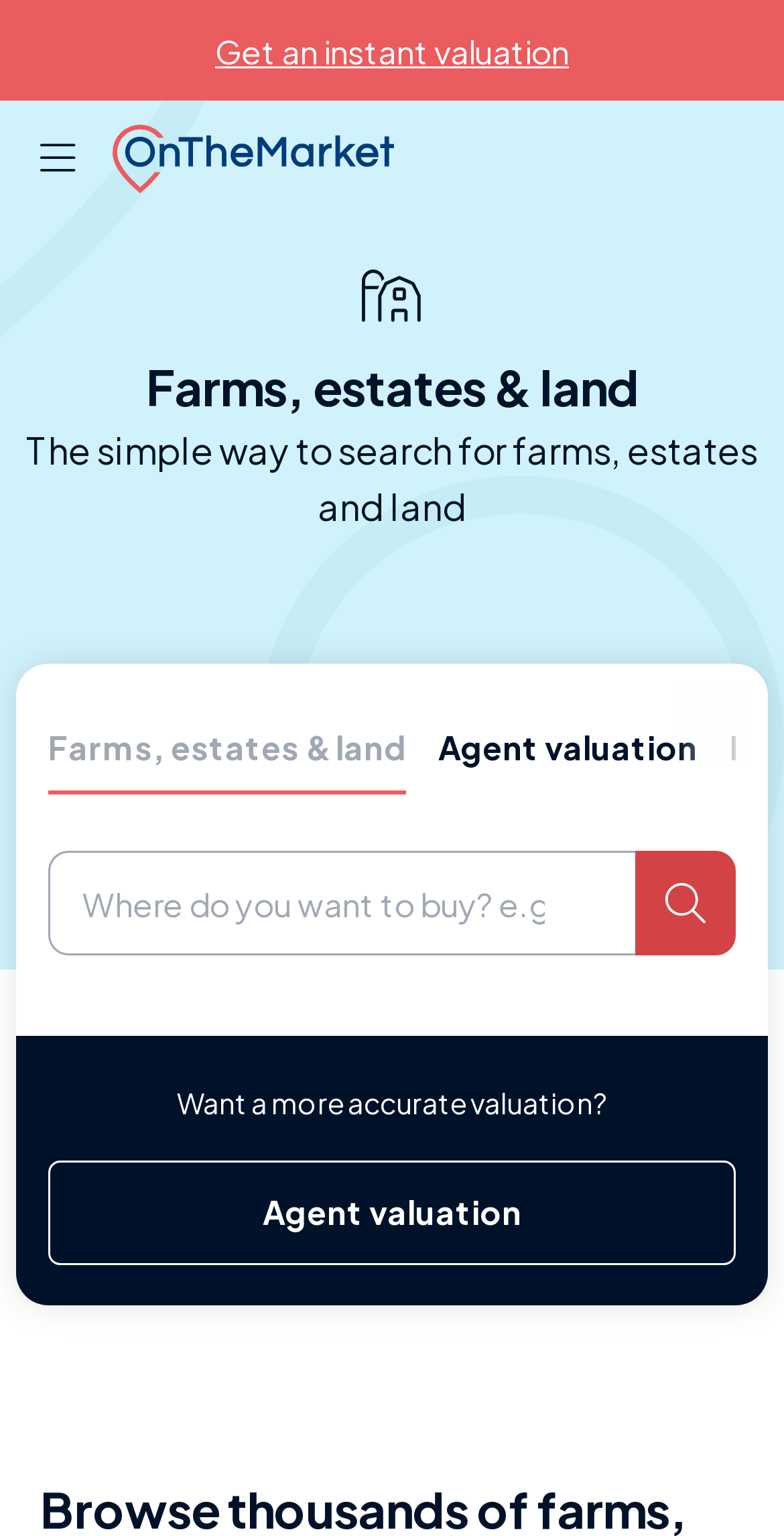With reference to the screenshot, provide a detailed response to the question below:
What is the purpose of the textbox?

The textbox has a placeholder text 'Where do you want to buy? e.g Bristol, BA1 2LR', which suggests that its purpose is to input a location for searching properties.